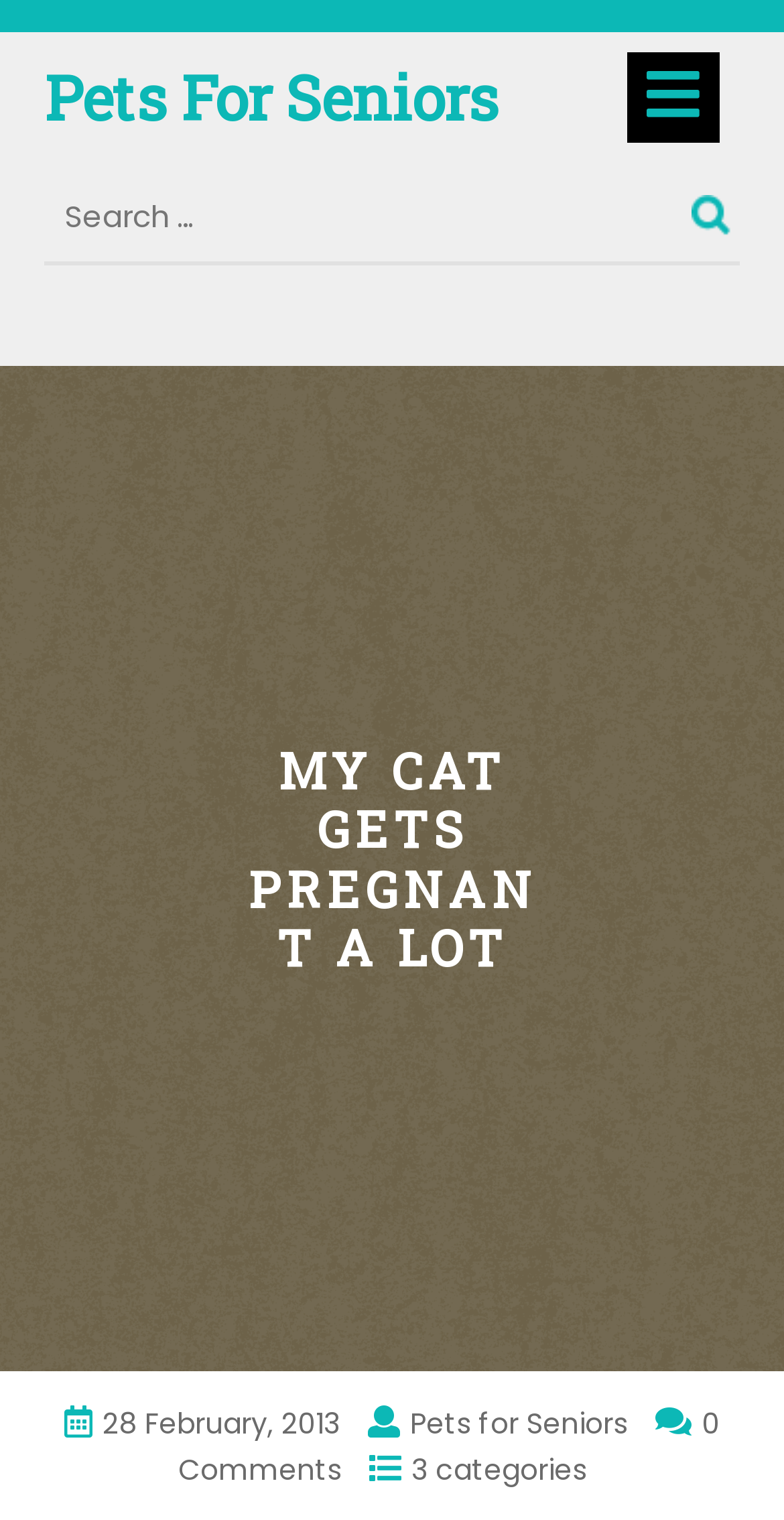Using the given description, provide the bounding box coordinates formatted as (top-left x, top-left y, bottom-right x, bottom-right y), with all values being floating point numbers between 0 and 1. Description: Pets For Seniors

[0.056, 0.038, 0.636, 0.089]